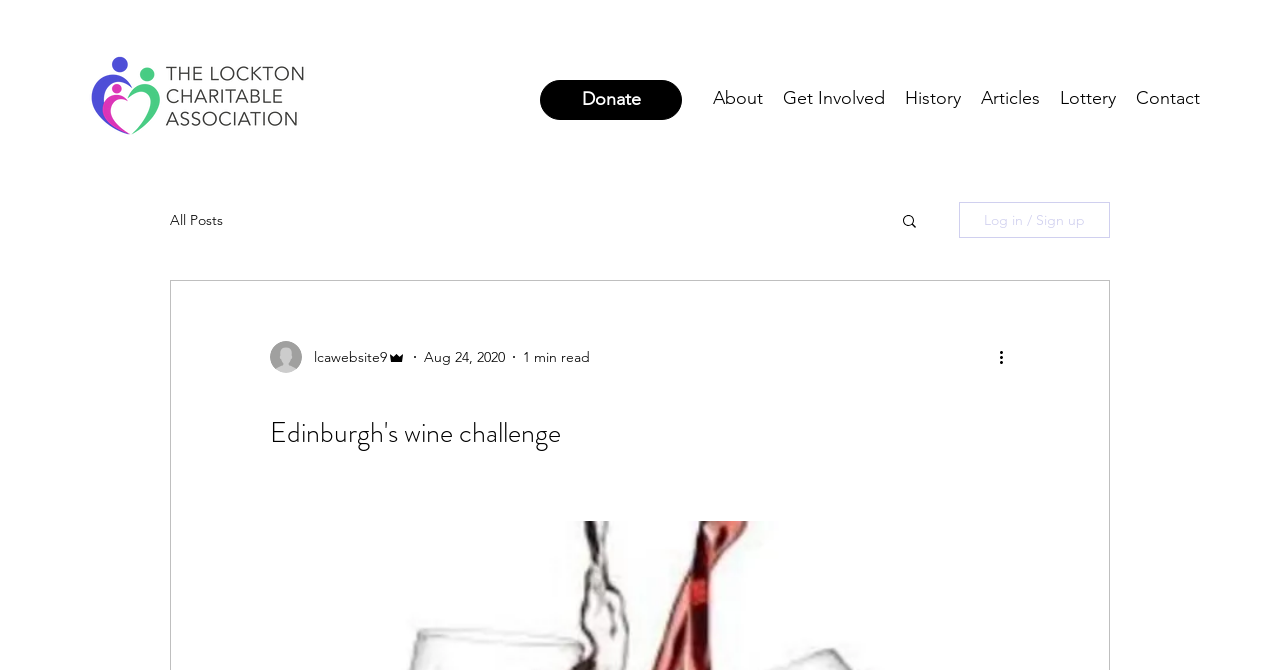Determine the bounding box coordinates of the region that needs to be clicked to achieve the task: "View more actions".

[0.778, 0.515, 0.797, 0.551]